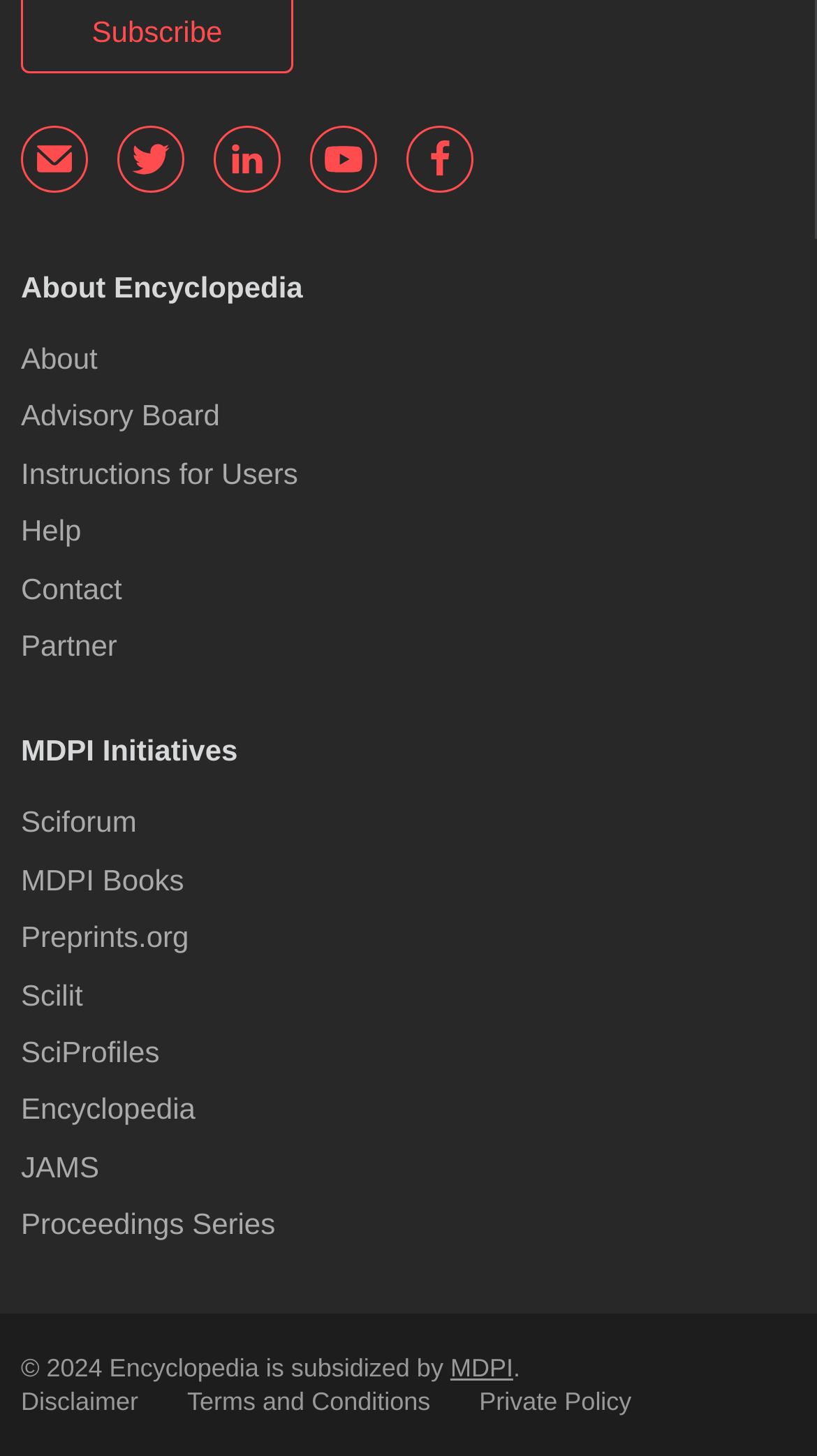What is the last link in the bottom section? Analyze the screenshot and reply with just one word or a short phrase.

Private Policy